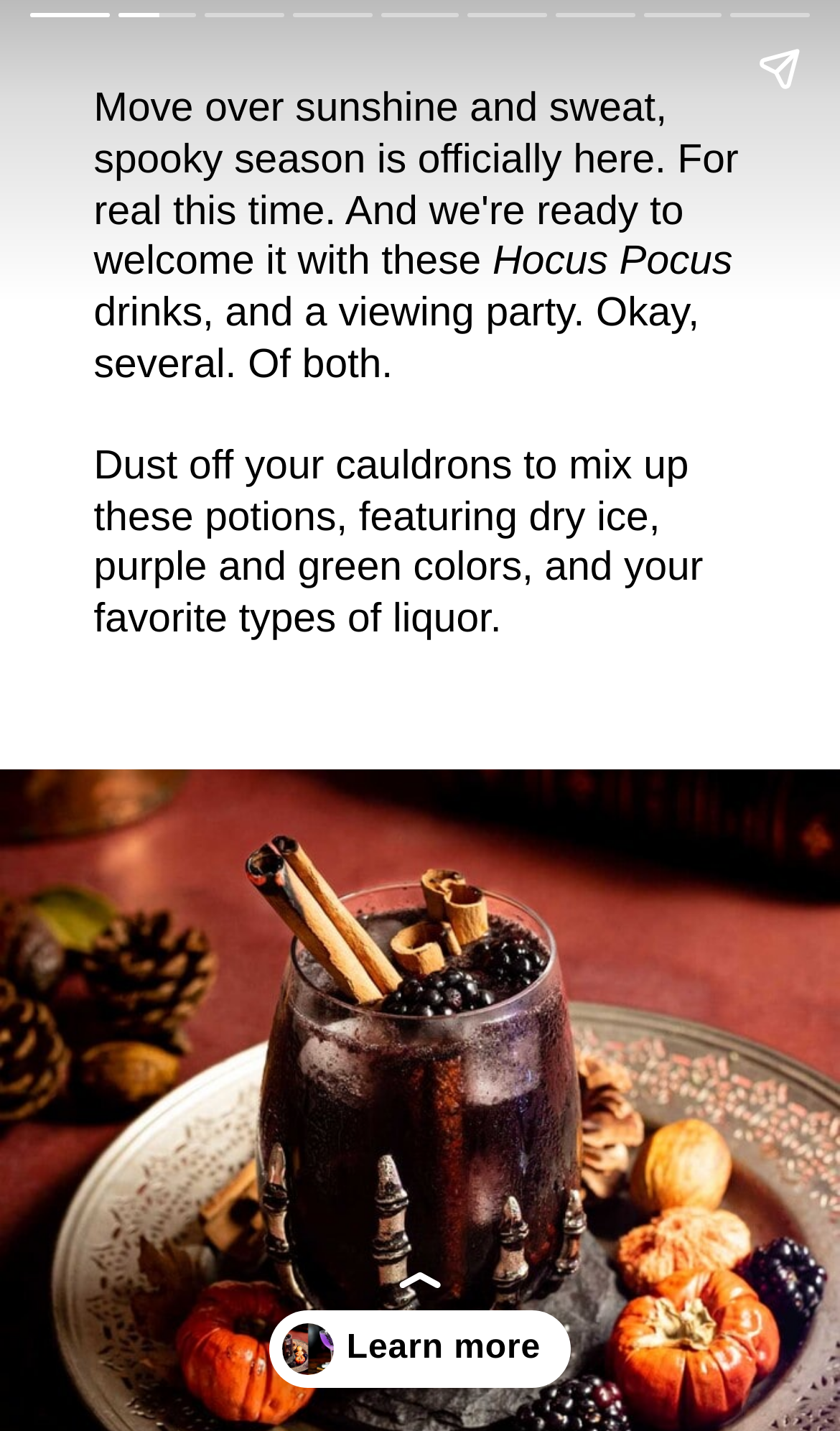What is the purpose of the webpage?
Use the image to give a comprehensive and detailed response to the question.

I inferred the purpose of the webpage by reading the text in the StaticText element, which describes the webpage as providing recipes for Hocus Pocus drinks.